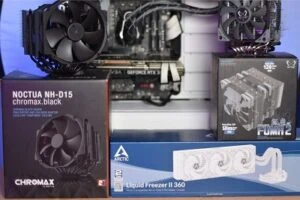Please provide a brief answer to the question using only one word or phrase: 
How many CPU coolers are displayed in the image?

three